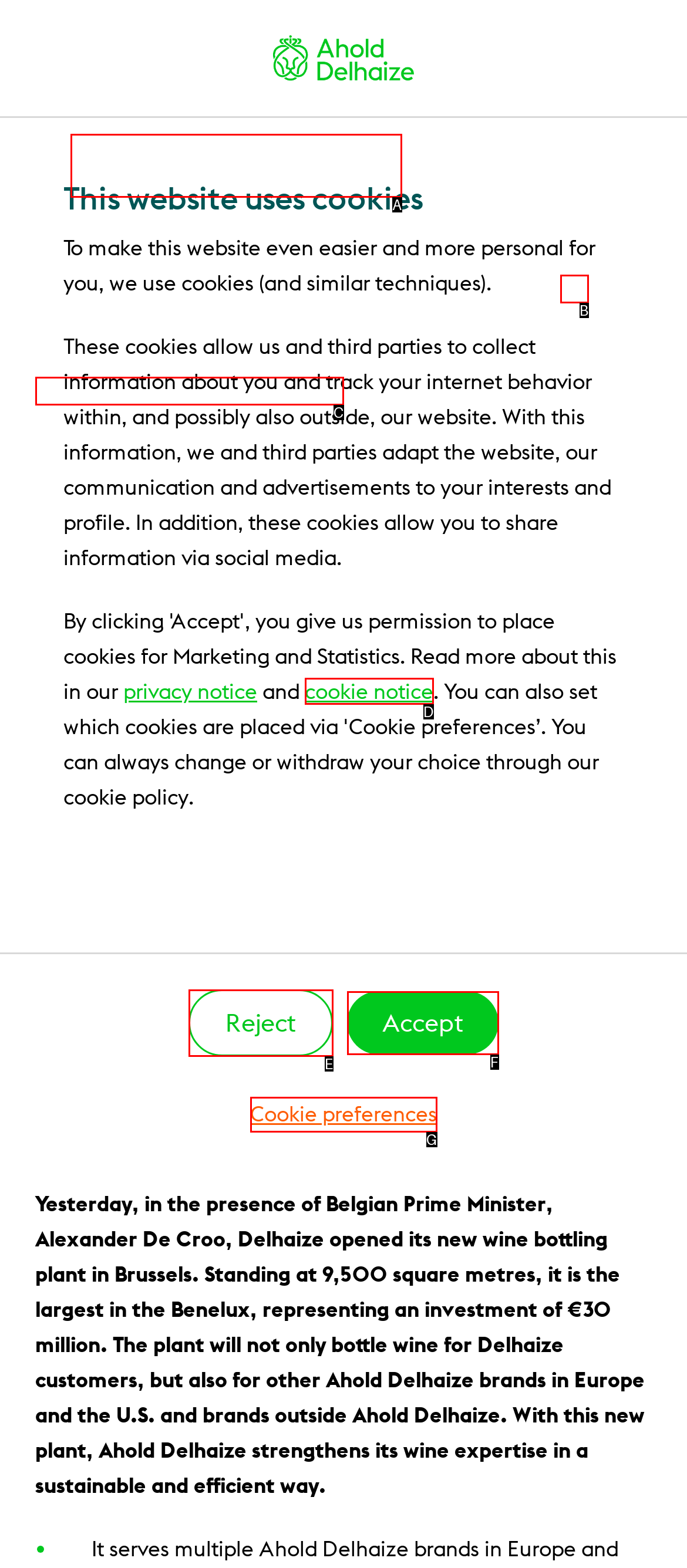Determine which HTML element best suits the description: Strategy Day 2024. Reply with the letter of the matching option.

A